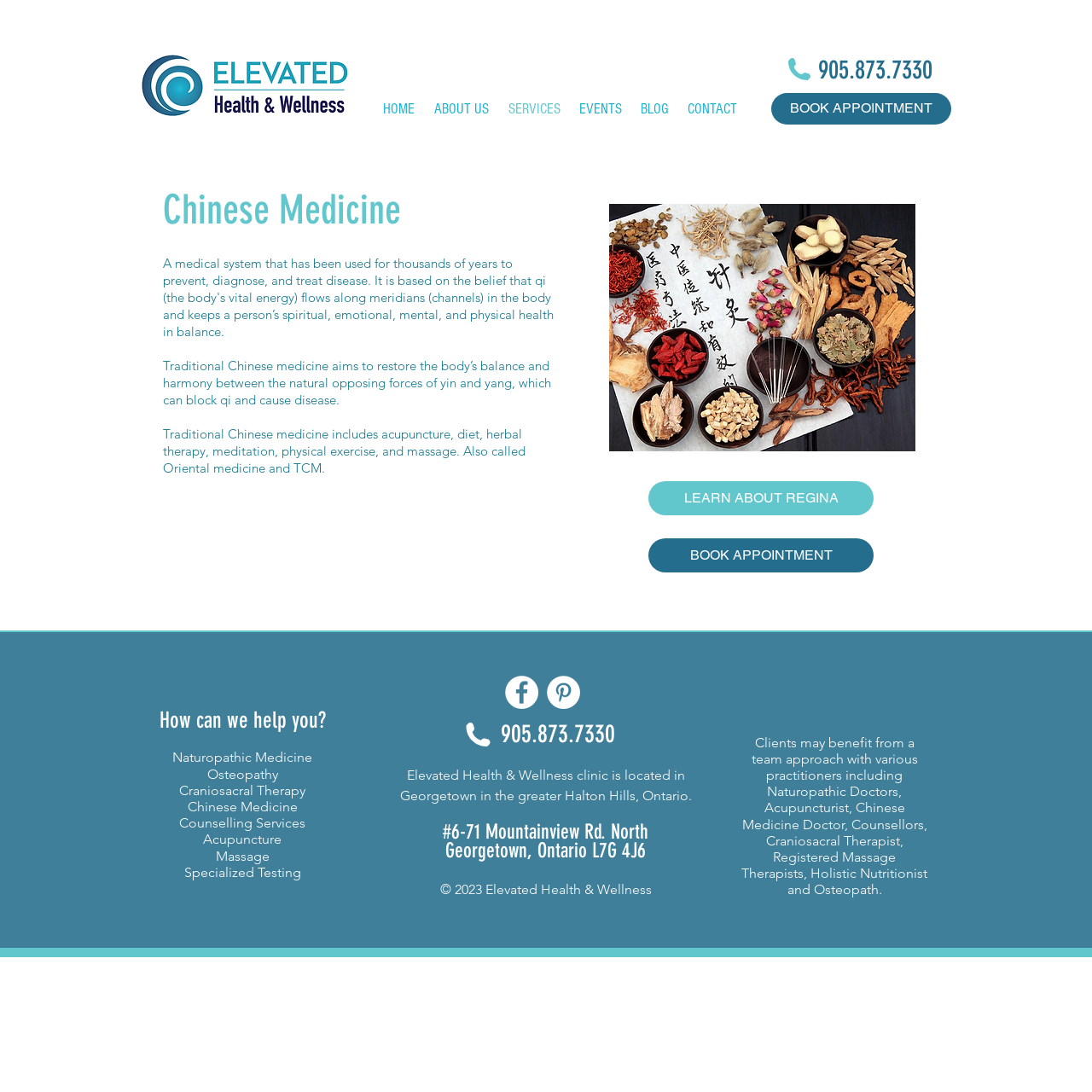Locate the UI element that matches the description Georgetown, Ontario L7G 4J6 in the webpage screenshot. Return the bounding box coordinates in the format (top-left x, top-left y, bottom-right x, bottom-right y), with values ranging from 0 to 1.

[0.408, 0.768, 0.591, 0.79]